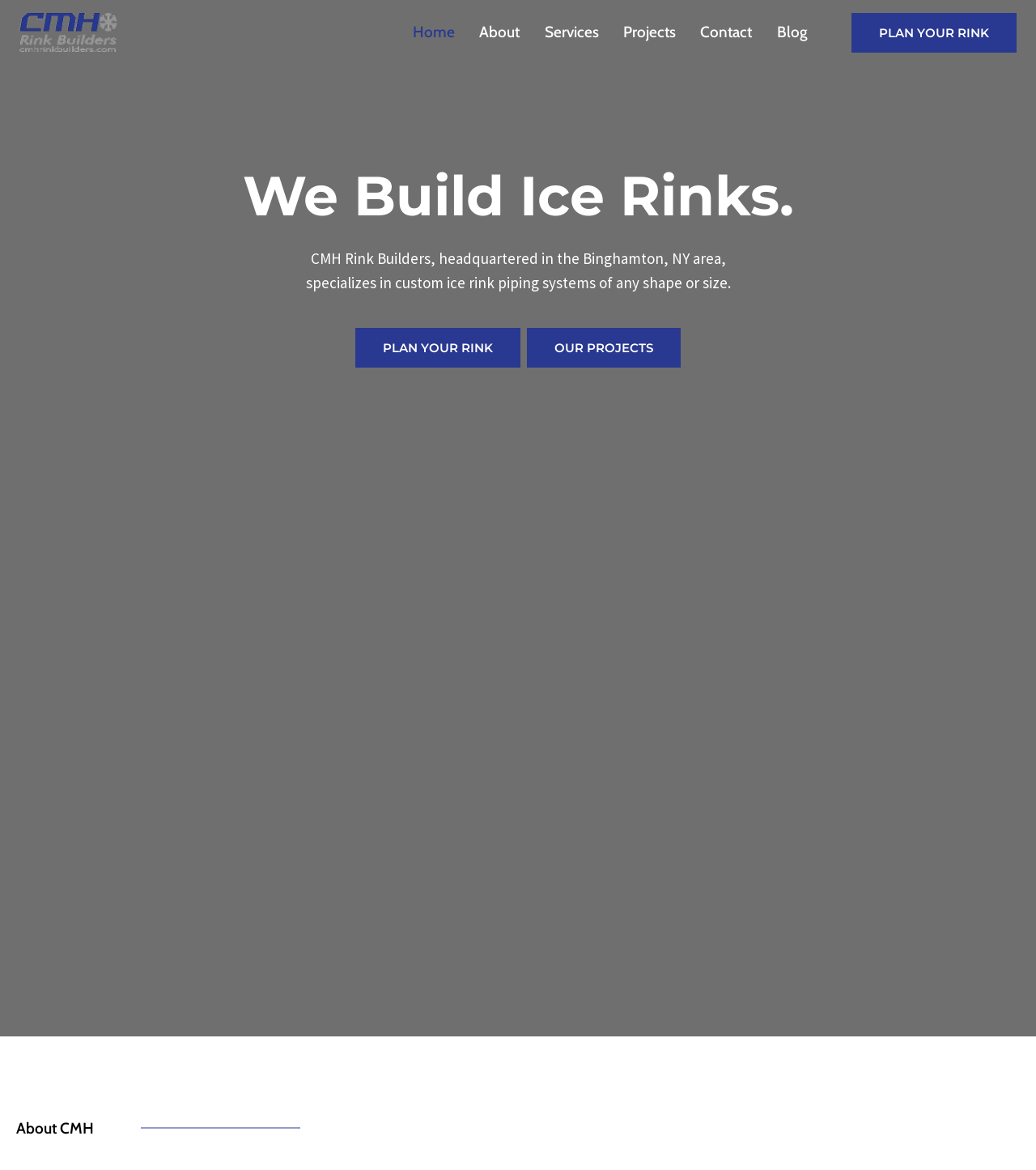Pinpoint the bounding box coordinates of the clickable element needed to complete the instruction: "go to home page". The coordinates should be provided as four float numbers between 0 and 1: [left, top, right, bottom].

[0.387, 0.009, 0.451, 0.046]